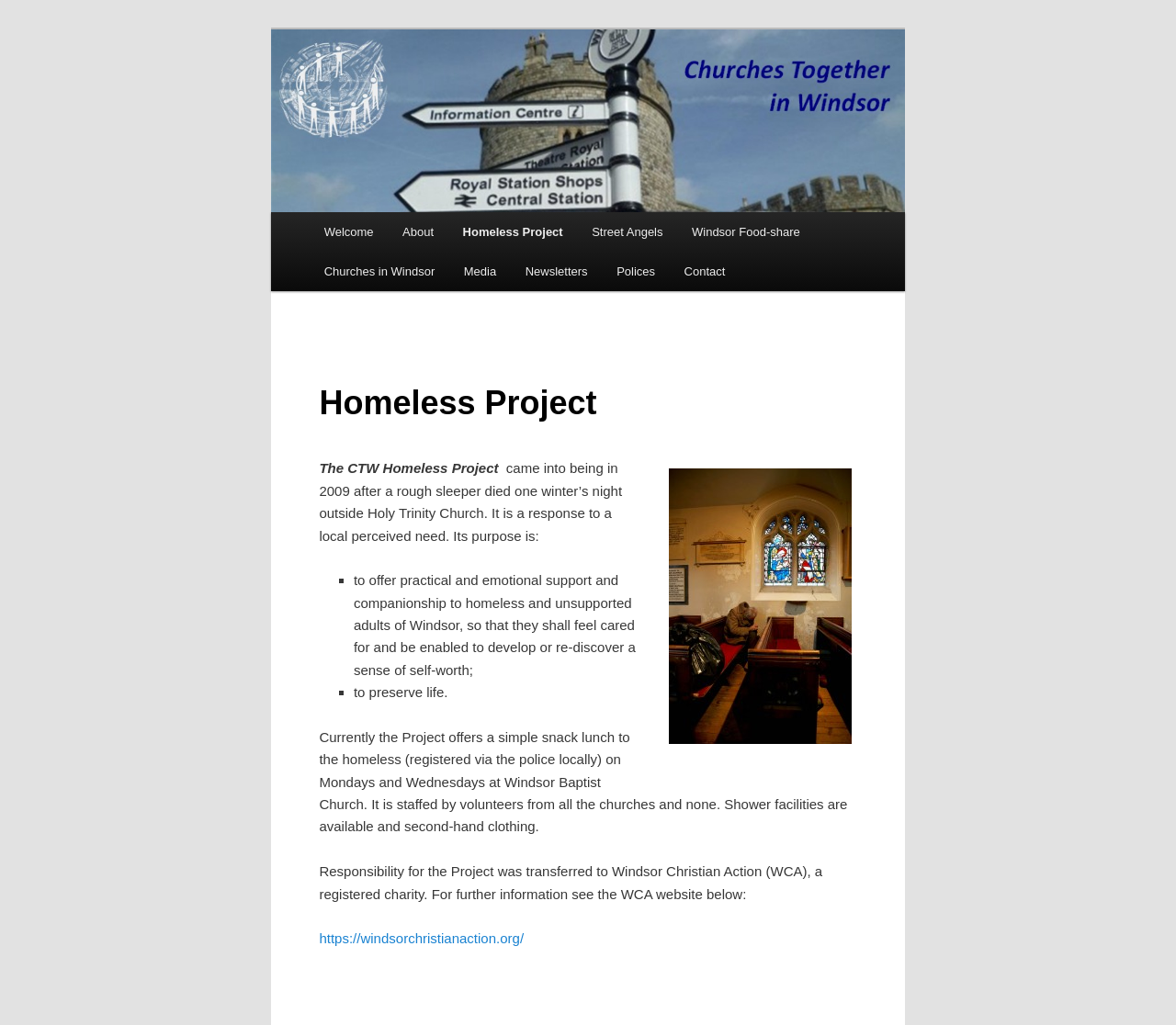Provide the bounding box coordinates of the HTML element this sentence describes: "Churches in Windsor".

[0.263, 0.246, 0.382, 0.284]